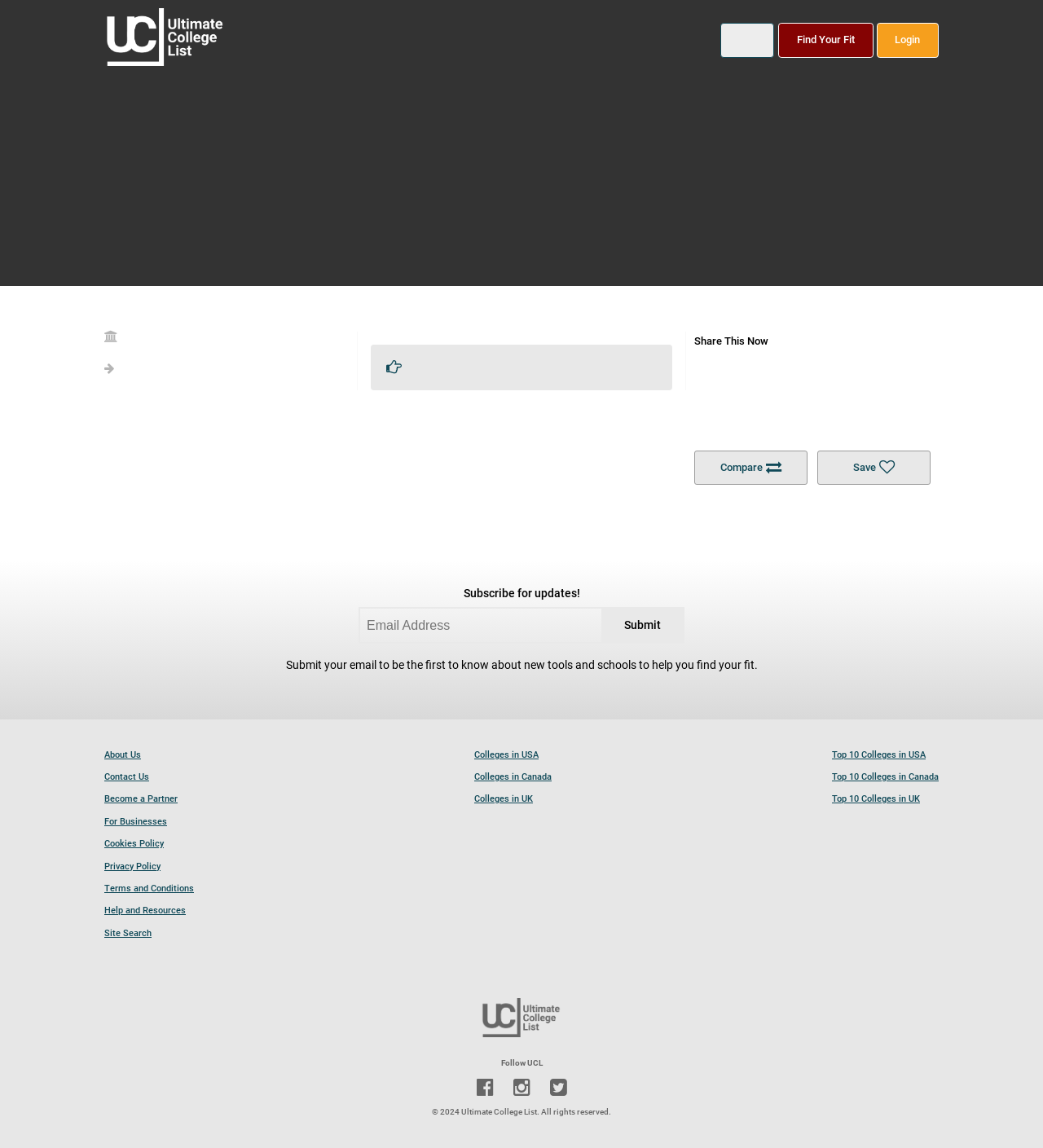Use a single word or phrase to answer the question: What types of colleges are listed at the bottom of the webpage?

Colleges in USA, Canada, and UK